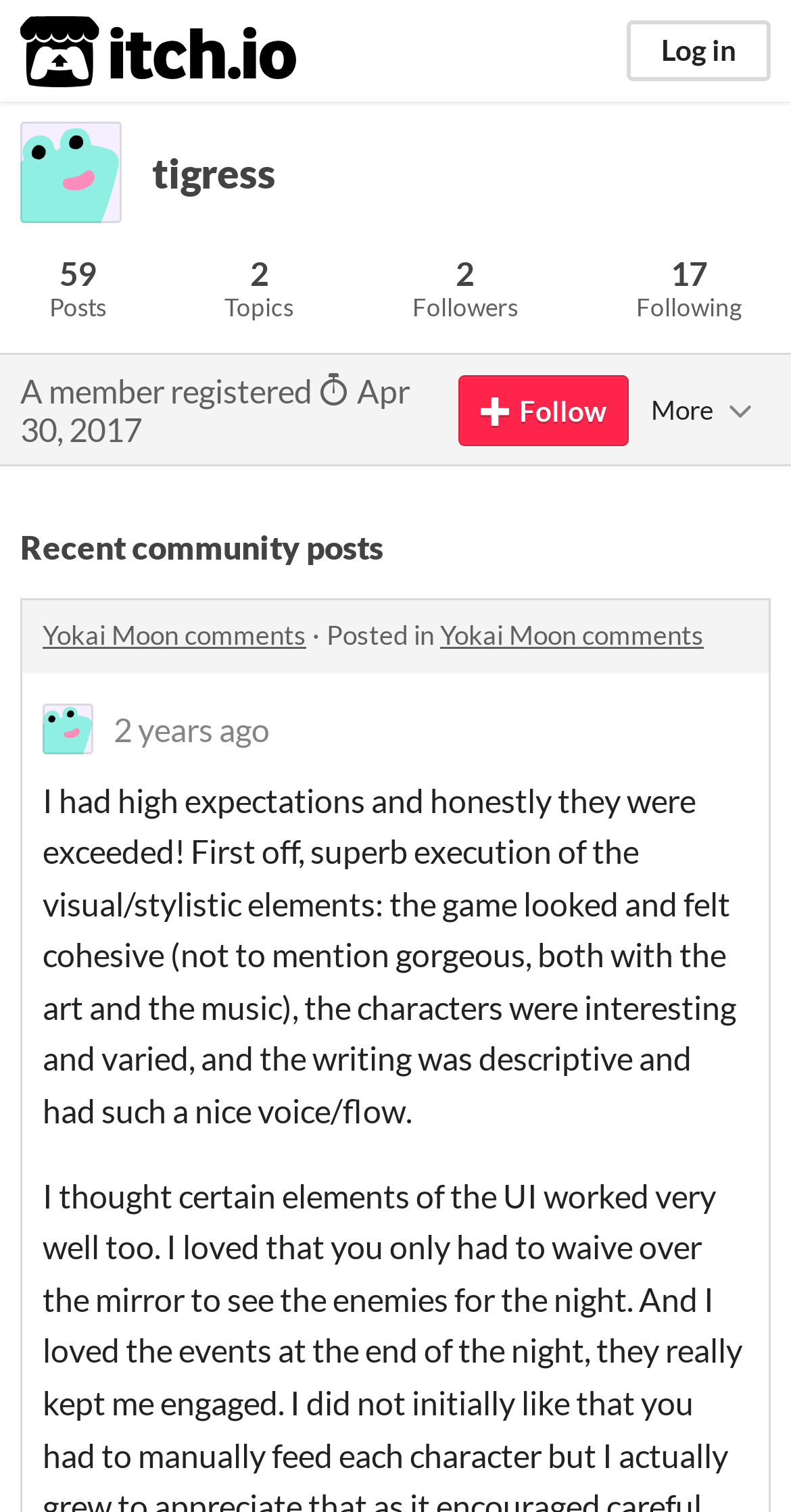Predict the bounding box coordinates of the area that should be clicked to accomplish the following instruction: "View Yokai Moon comments". The bounding box coordinates should consist of four float numbers between 0 and 1, i.e., [left, top, right, bottom].

[0.054, 0.409, 0.387, 0.43]